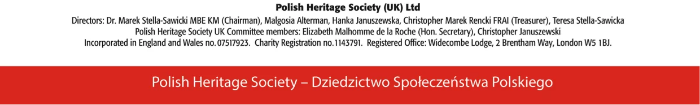Refer to the image and provide a thorough answer to this question:
Is the society a charity?

According to the caption, the society's status as a charity registered in the UK is explicitly stated, implying that the organization is indeed a charity.